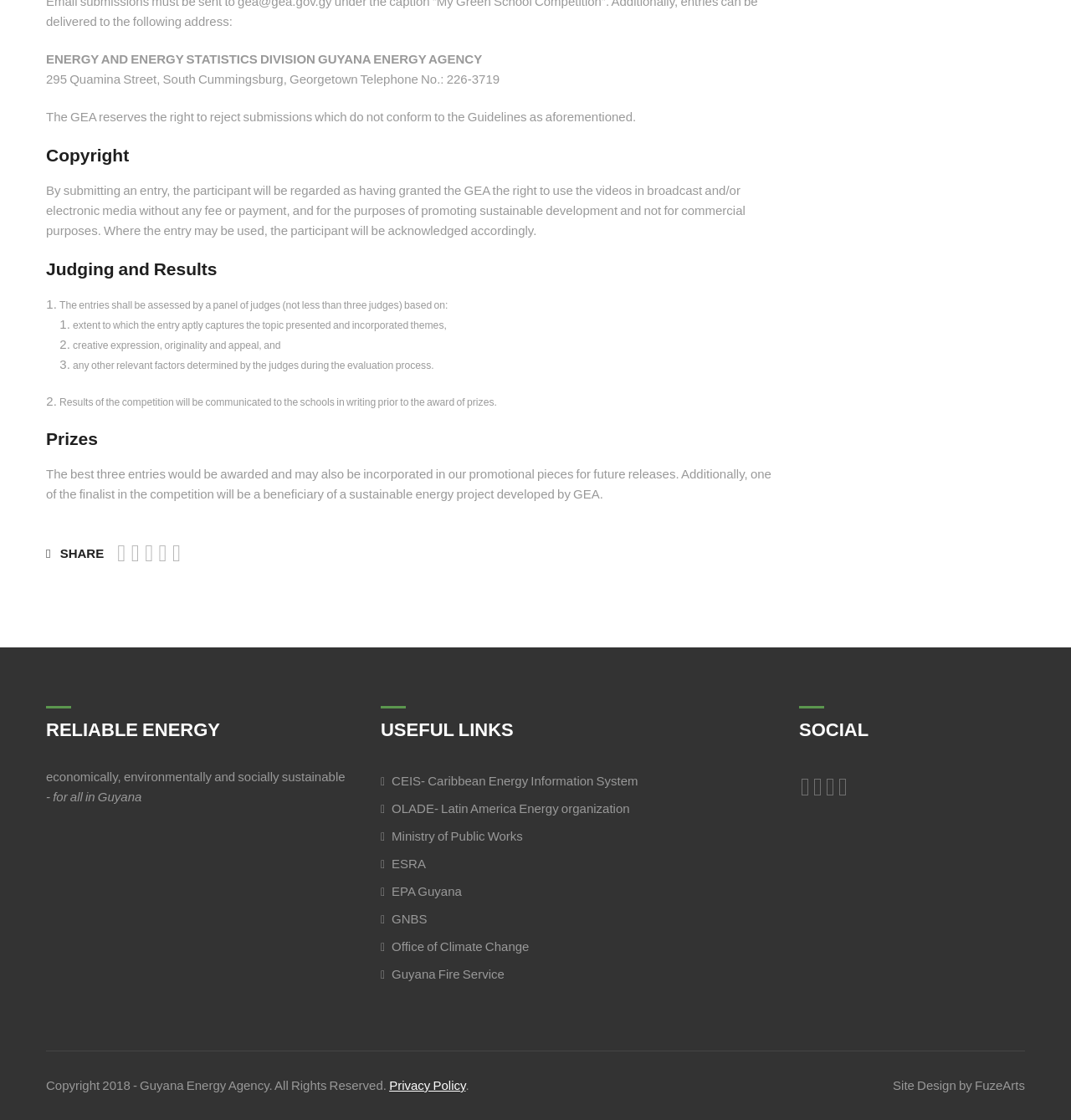Highlight the bounding box coordinates of the element that should be clicked to carry out the following instruction: "Check the Privacy Policy". The coordinates must be given as four float numbers ranging from 0 to 1, i.e., [left, top, right, bottom].

[0.363, 0.963, 0.435, 0.975]